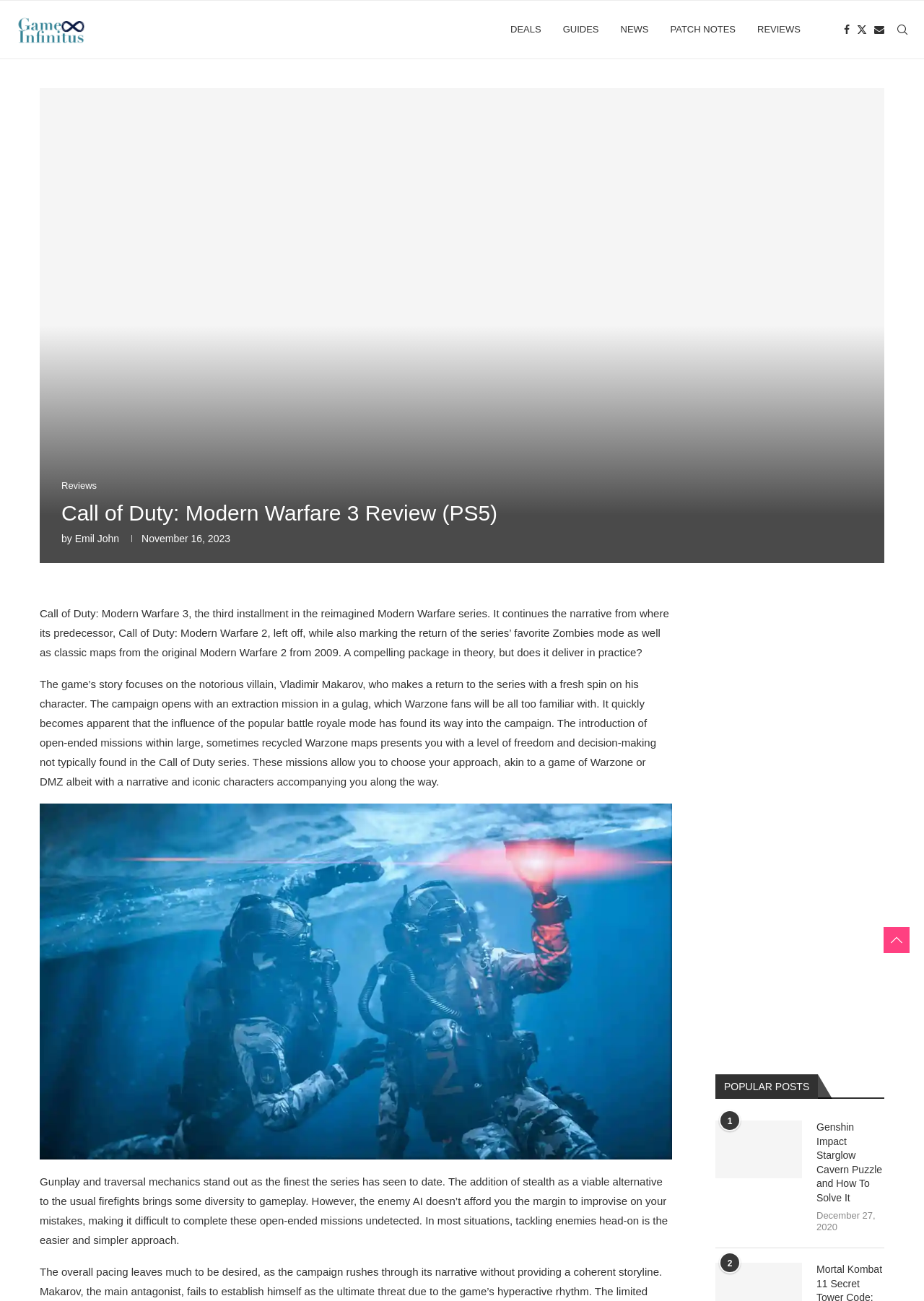Respond to the question below with a concise word or phrase:
Who is the author of the review?

Emil John